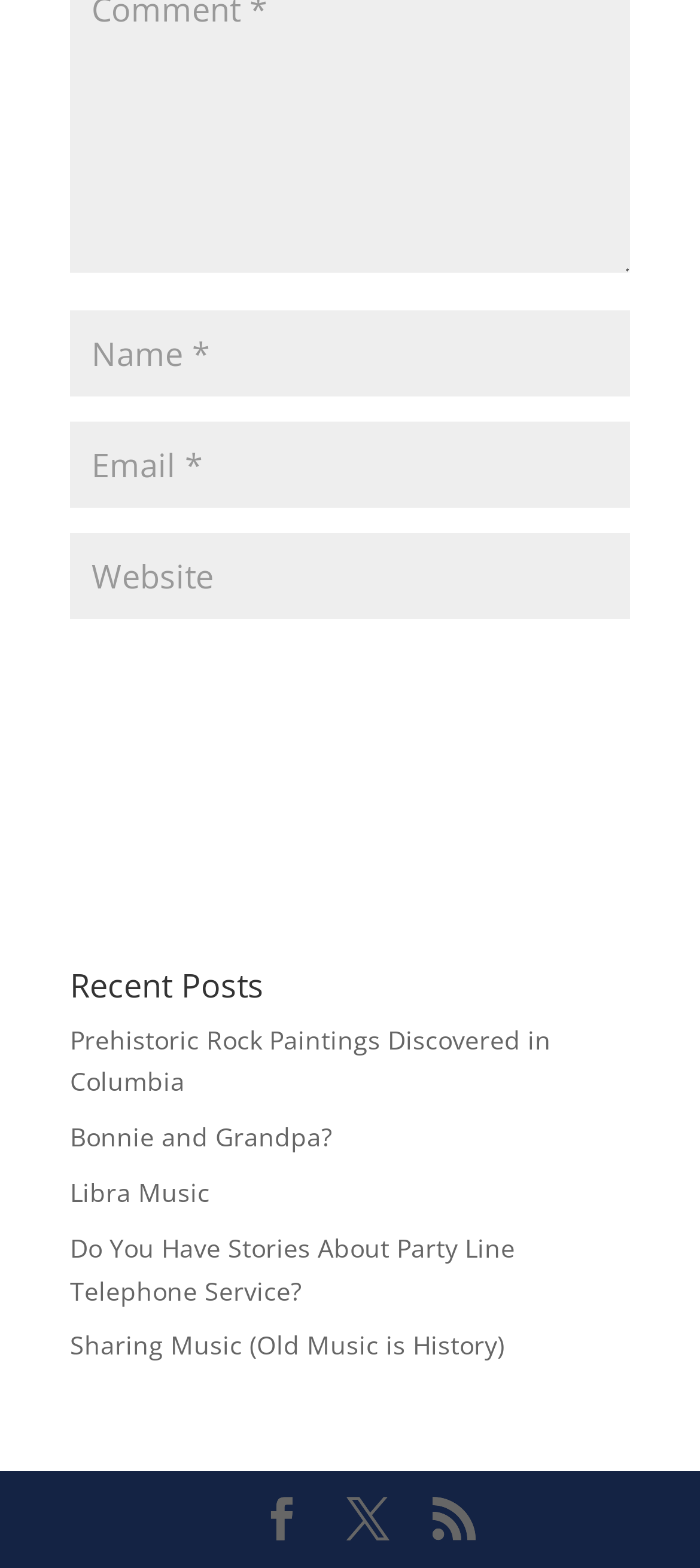Provide the bounding box coordinates for the area that should be clicked to complete the instruction: "Input your email".

[0.1, 0.268, 0.9, 0.323]